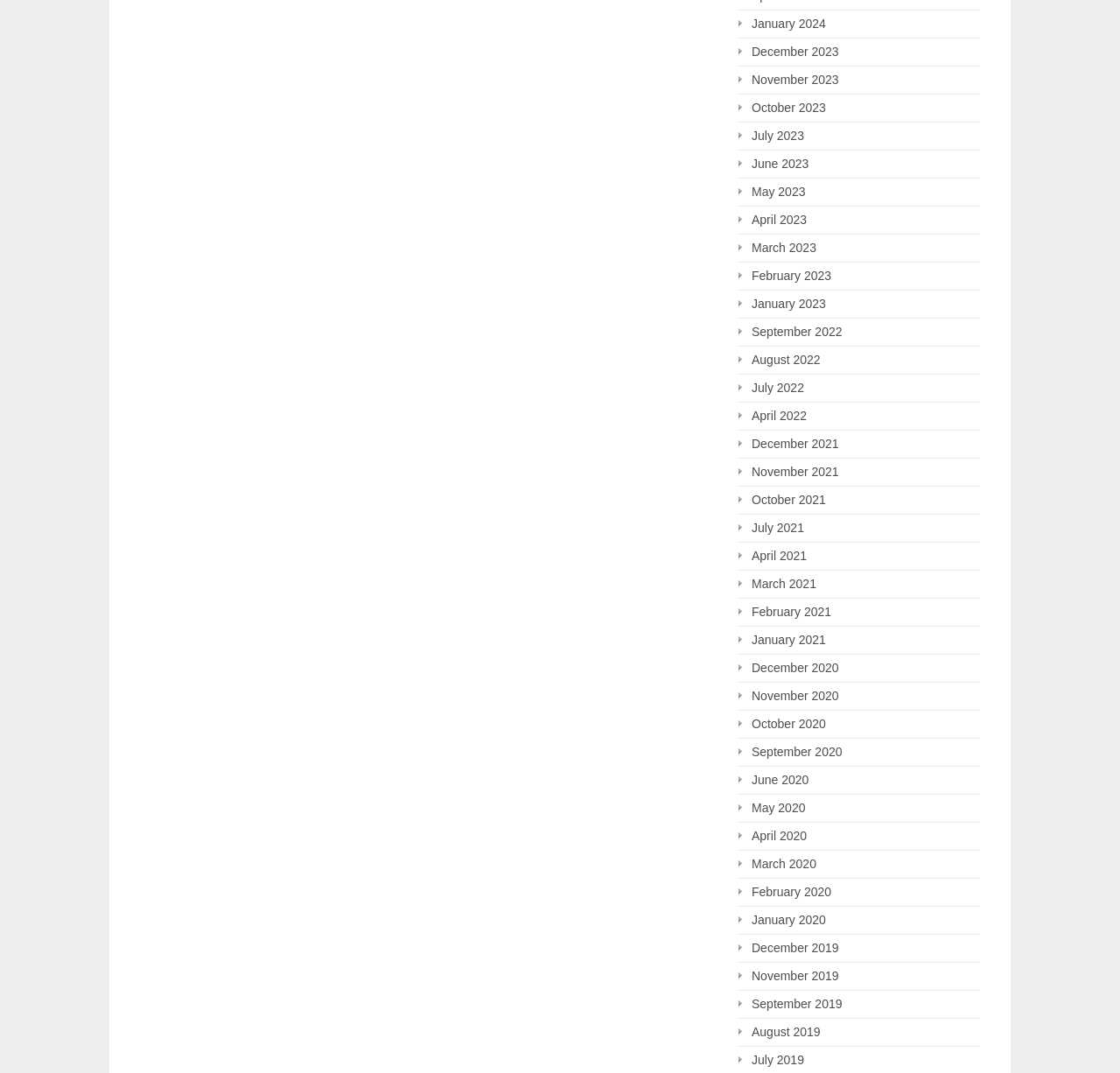Provide a one-word or short-phrase response to the question:
How many years are represented on the webpage?

5